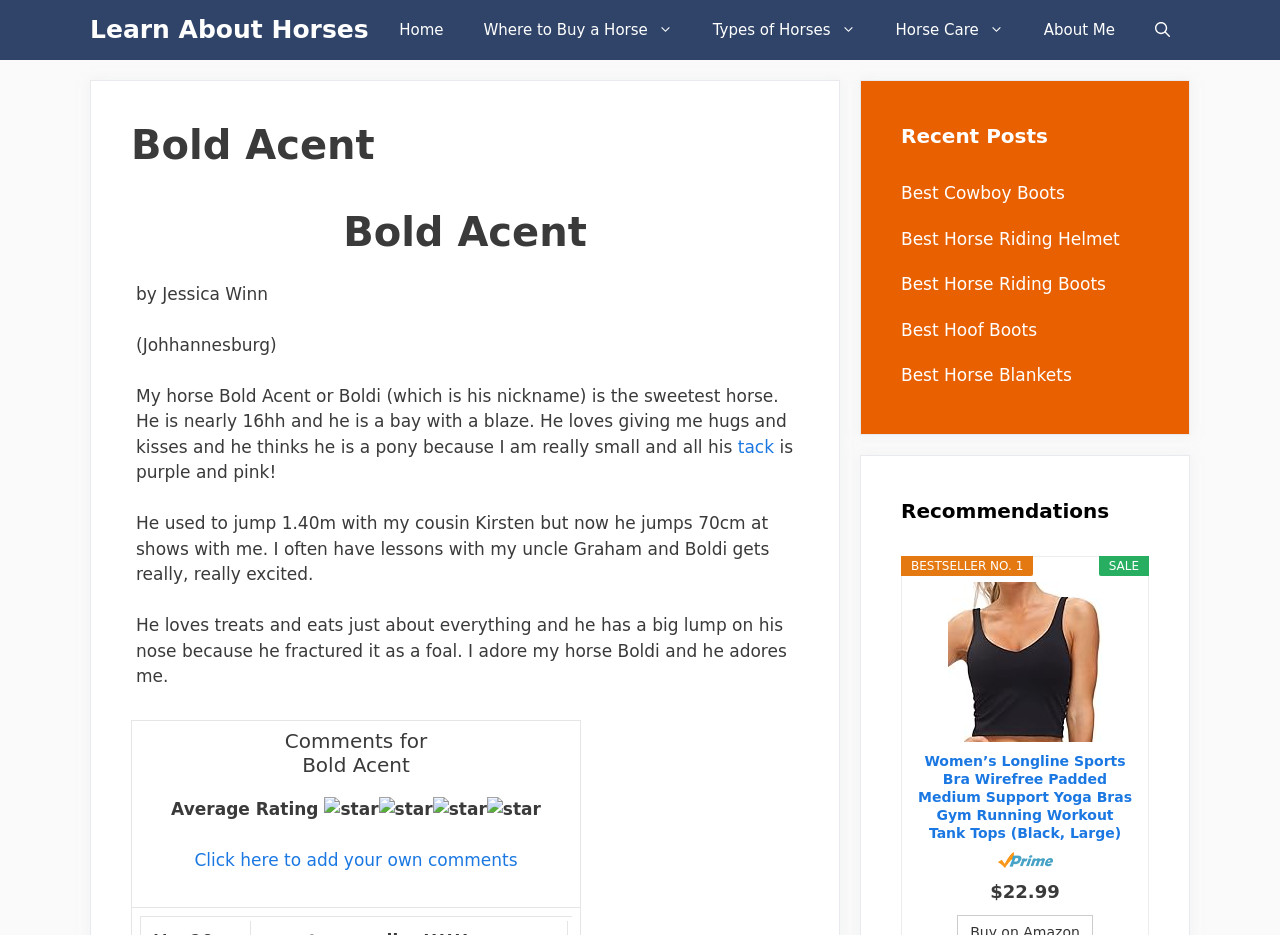Please find the bounding box coordinates of the element that must be clicked to perform the given instruction: "Learn more about Azure Cosmos DB". The coordinates should be four float numbers from 0 to 1, i.e., [left, top, right, bottom].

None